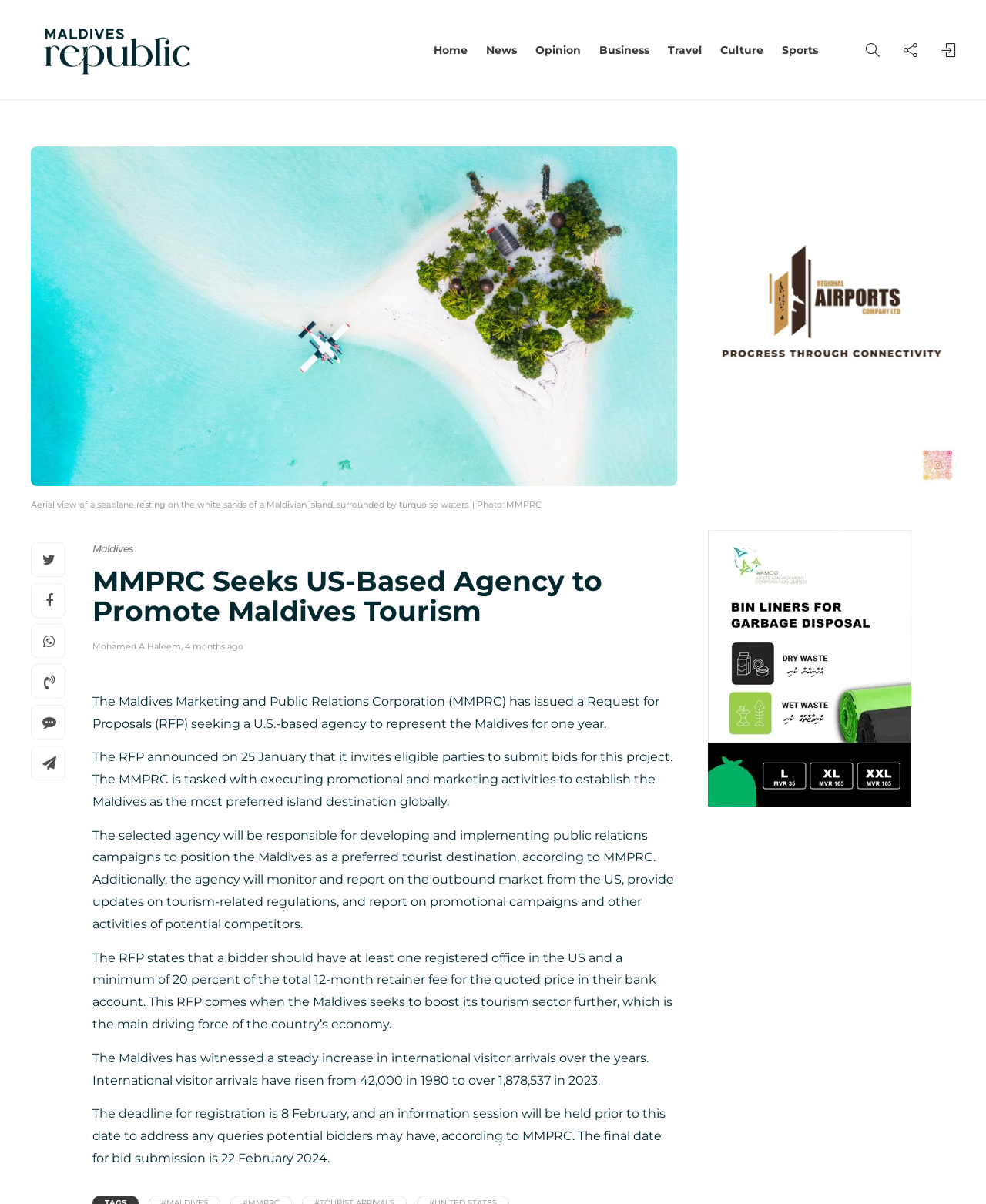Identify the main title of the webpage and generate its text content.

MMPRC Seeks US-Based Agency to Promote Maldives Tourism